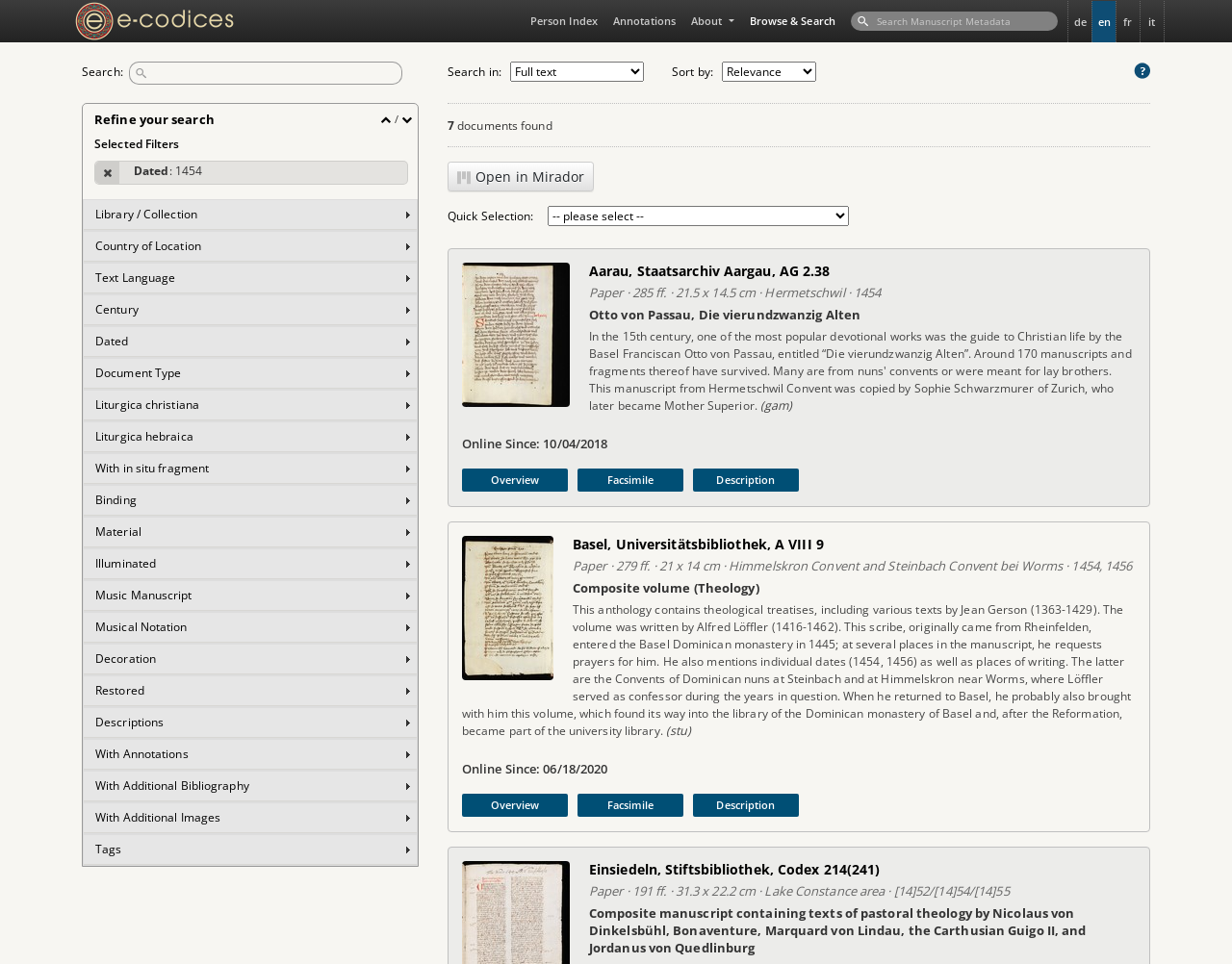What is the purpose of this website?
Analyze the screenshot and provide a detailed answer to the question.

Based on the meta description, the goal of this website is to provide free access to all medieval and a selection of modern manuscripts of Switzerland by means of a virtual library.